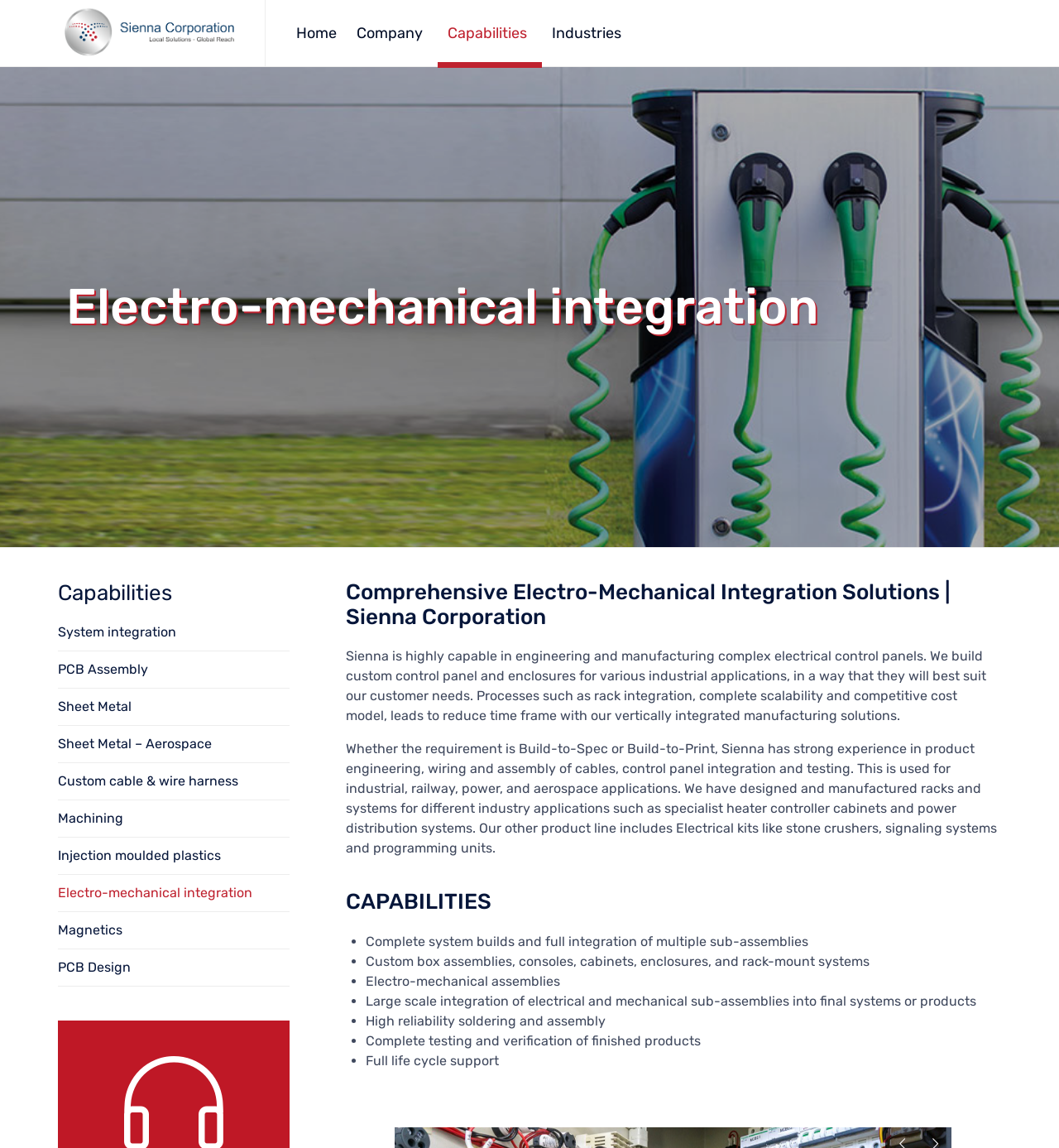Indicate the bounding box coordinates of the element that needs to be clicked to satisfy the following instruction: "Click on the 'Capabilities' link". The coordinates should be four float numbers between 0 and 1, i.e., [left, top, right, bottom].

[0.414, 0.0, 0.512, 0.058]